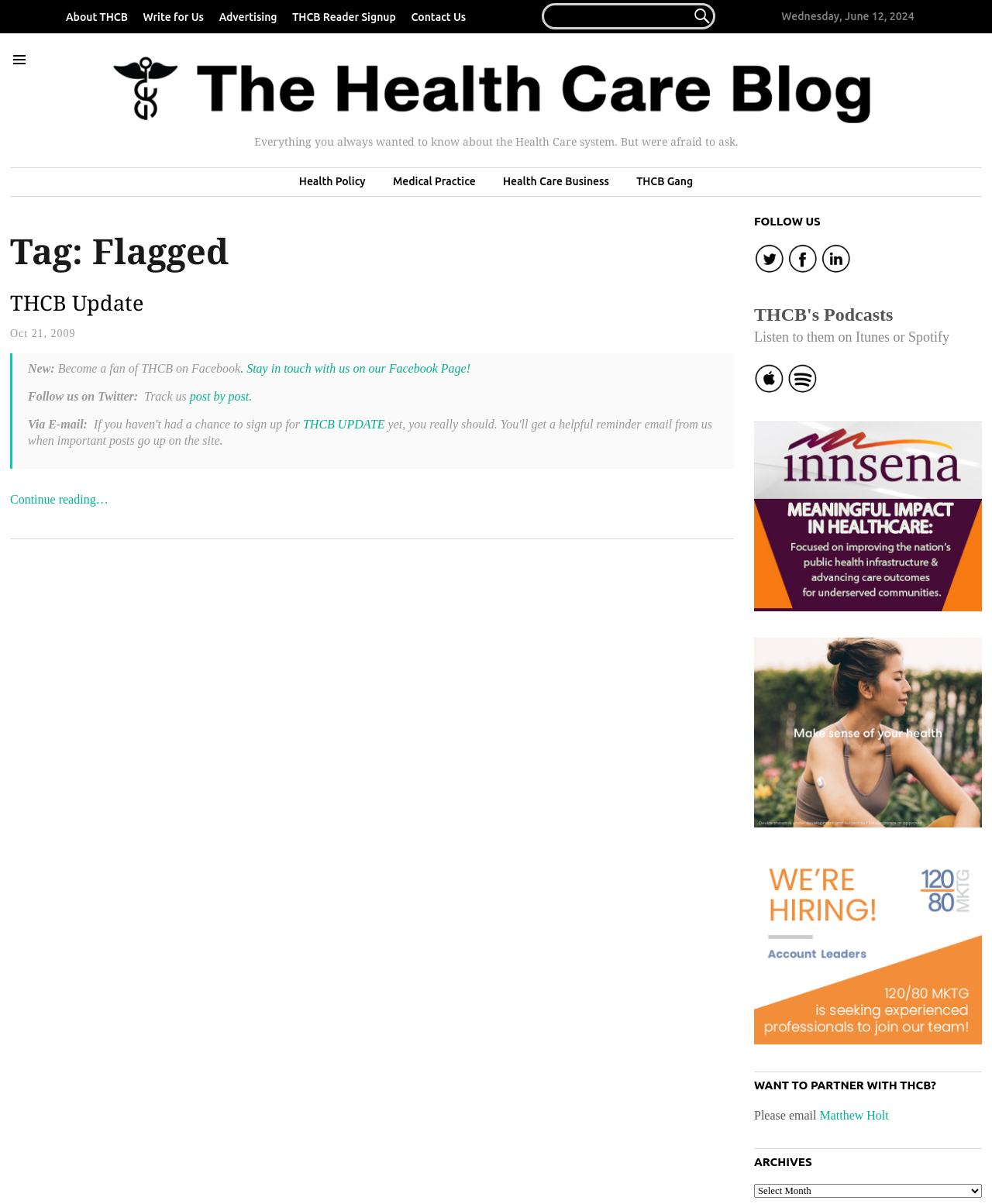Given the element description: "THCB Reader Signup", predict the bounding box coordinates of this UI element. The coordinates must be four float numbers between 0 and 1, given as [left, top, right, bottom].

[0.288, 0.009, 0.405, 0.019]